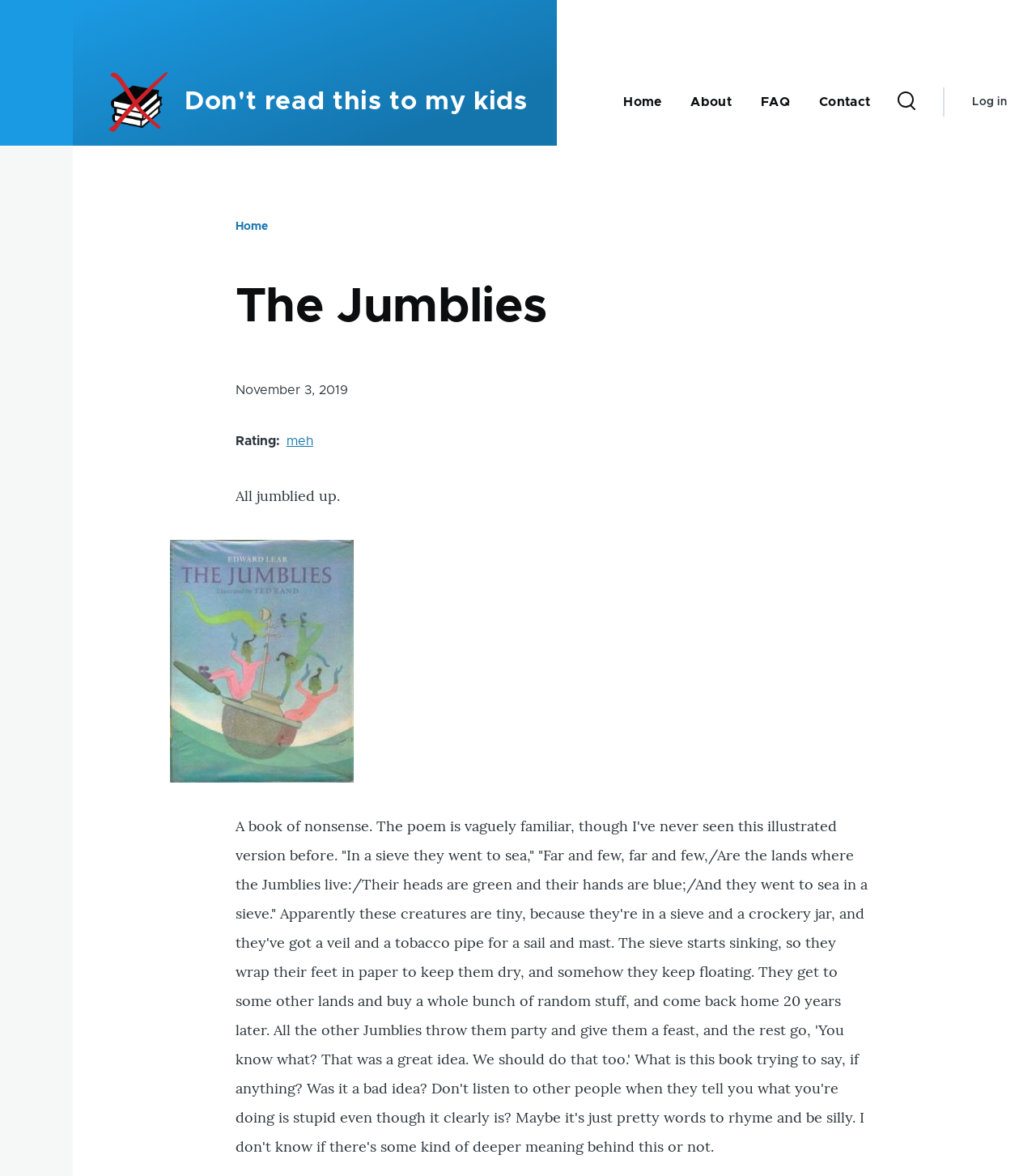Locate the UI element that matches the description Log in in the webpage screenshot. Return the bounding box coordinates in the format (top-left x, top-left y, bottom-right x, bottom-right y), with values ranging from 0 to 1.

[0.939, 0.074, 0.972, 0.099]